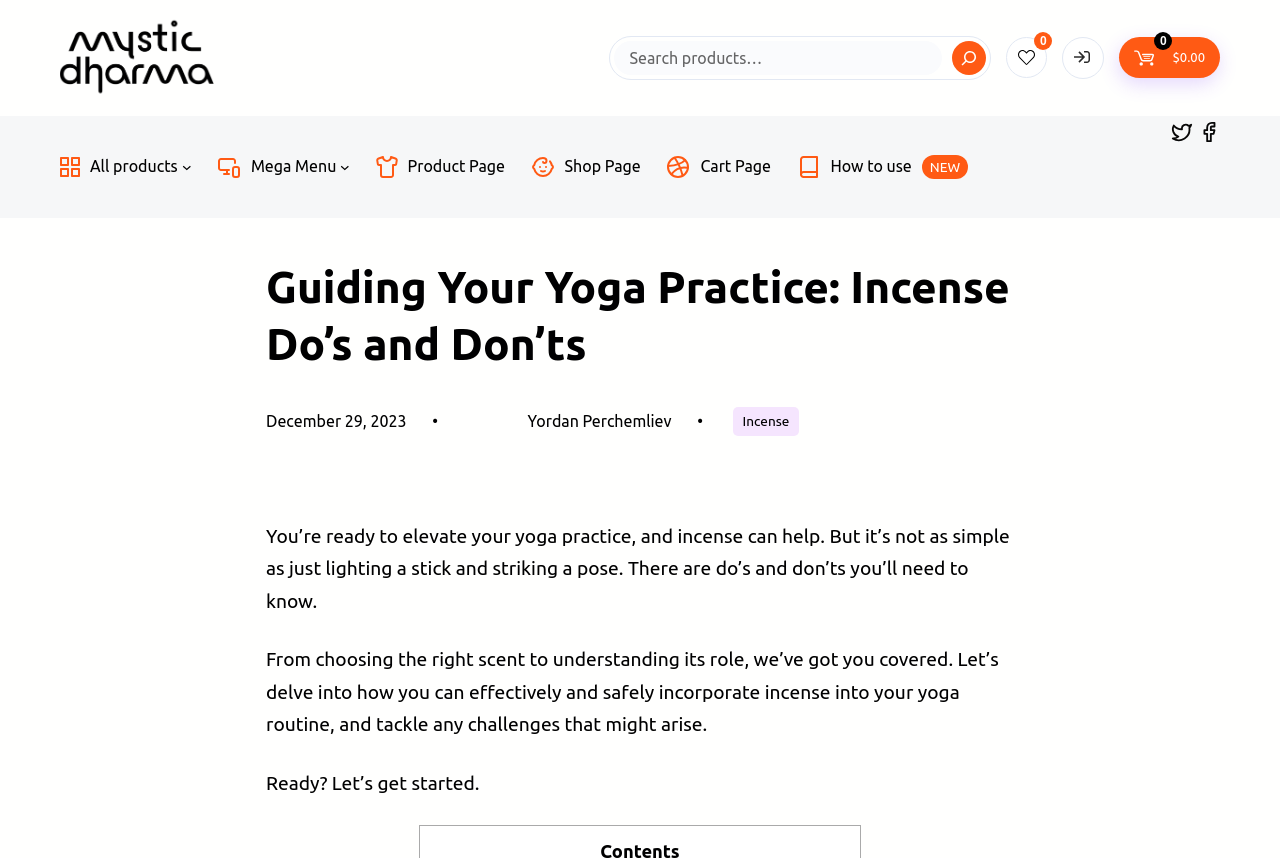What is the author of the article?
Look at the screenshot and give a one-word or phrase answer.

Yordan Perchemliev